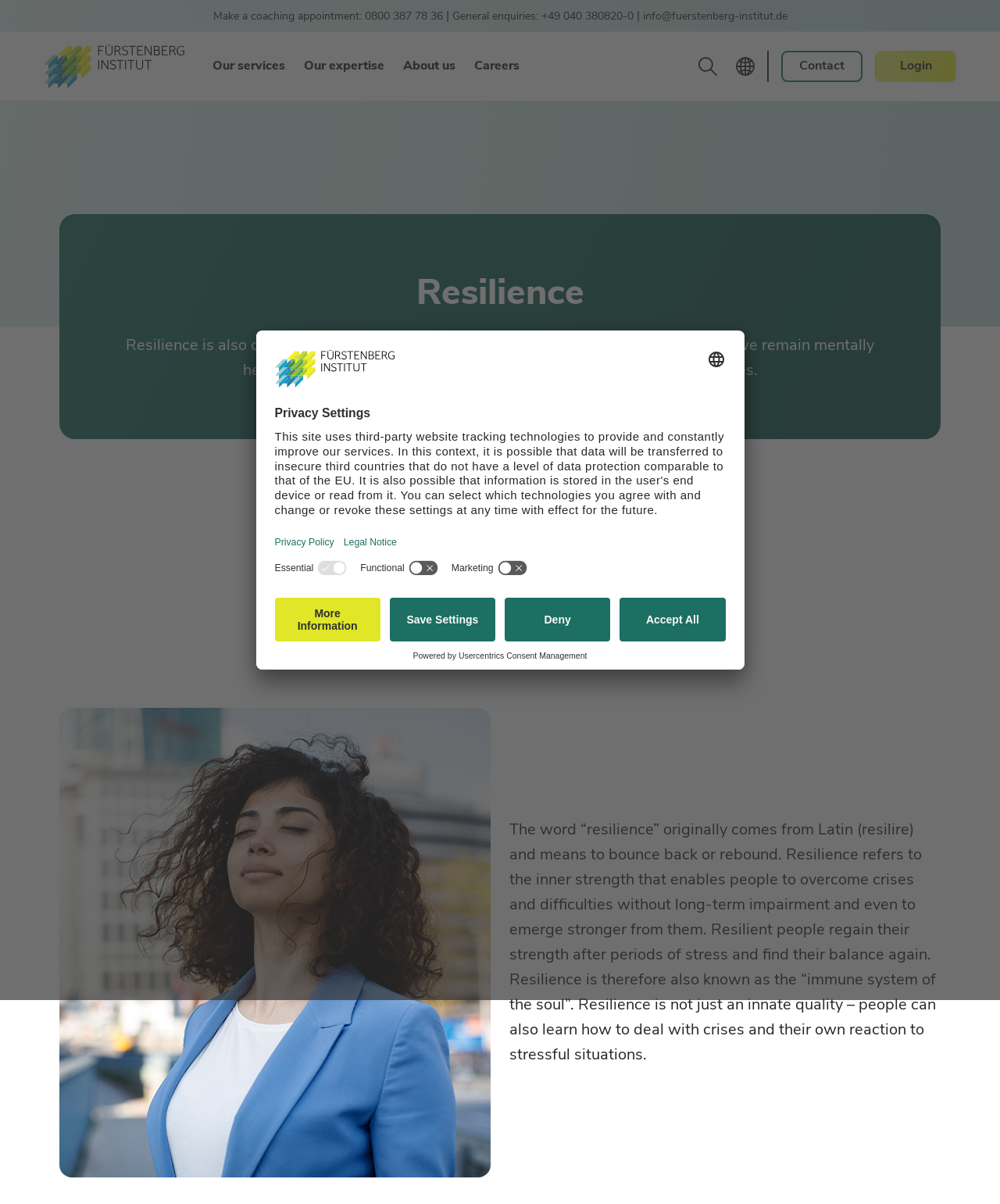Please analyze the image and provide a thorough answer to the question:
What is the name of the institute whose logo is displayed on the webpage?

I found the name of the institute by looking at the logo and its surrounding text, which says 'Fürstenberg Institute Logo'.